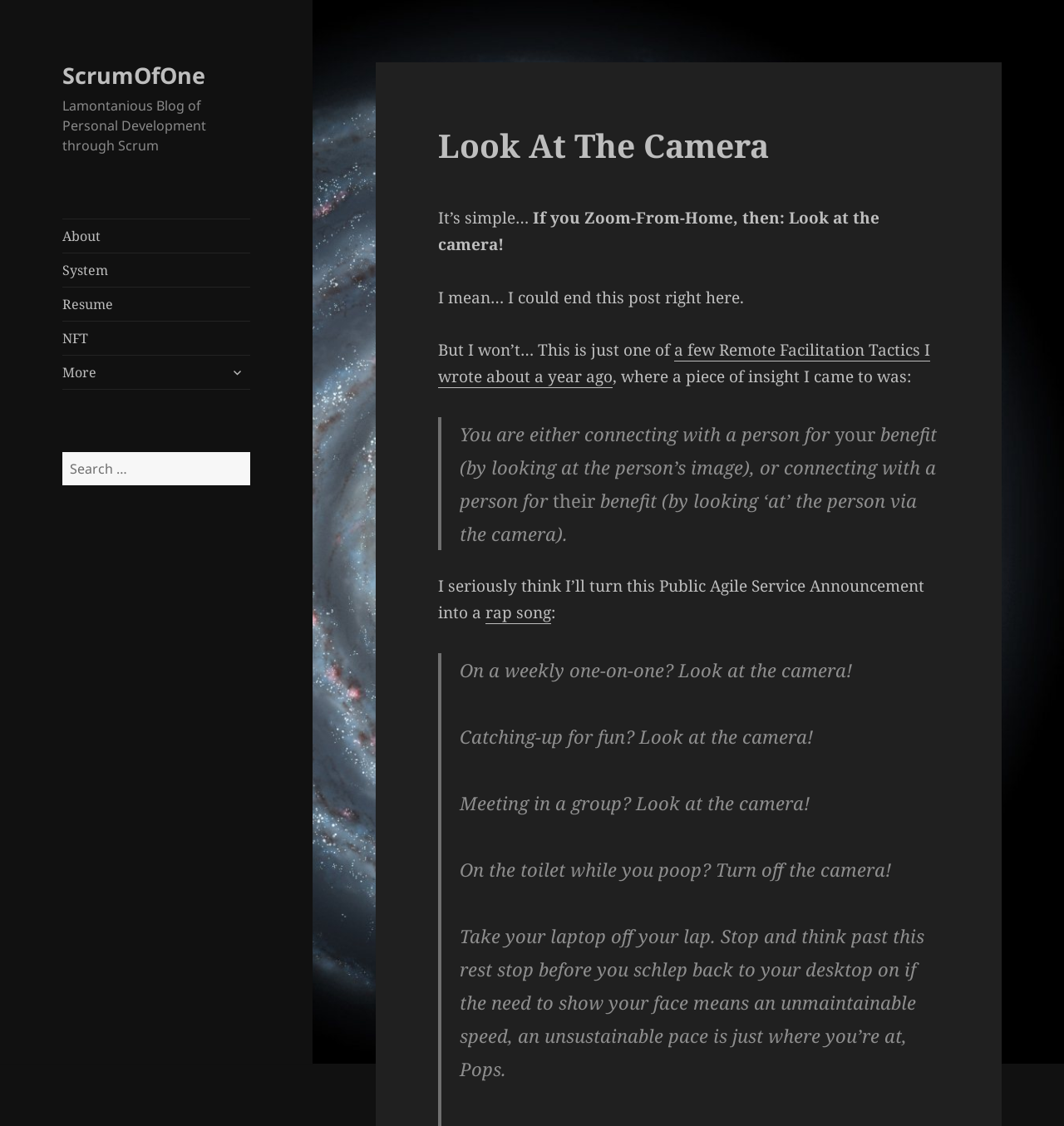Locate the coordinates of the bounding box for the clickable region that fulfills this instruction: "Expand the child menu".

[0.21, 0.318, 0.235, 0.342]